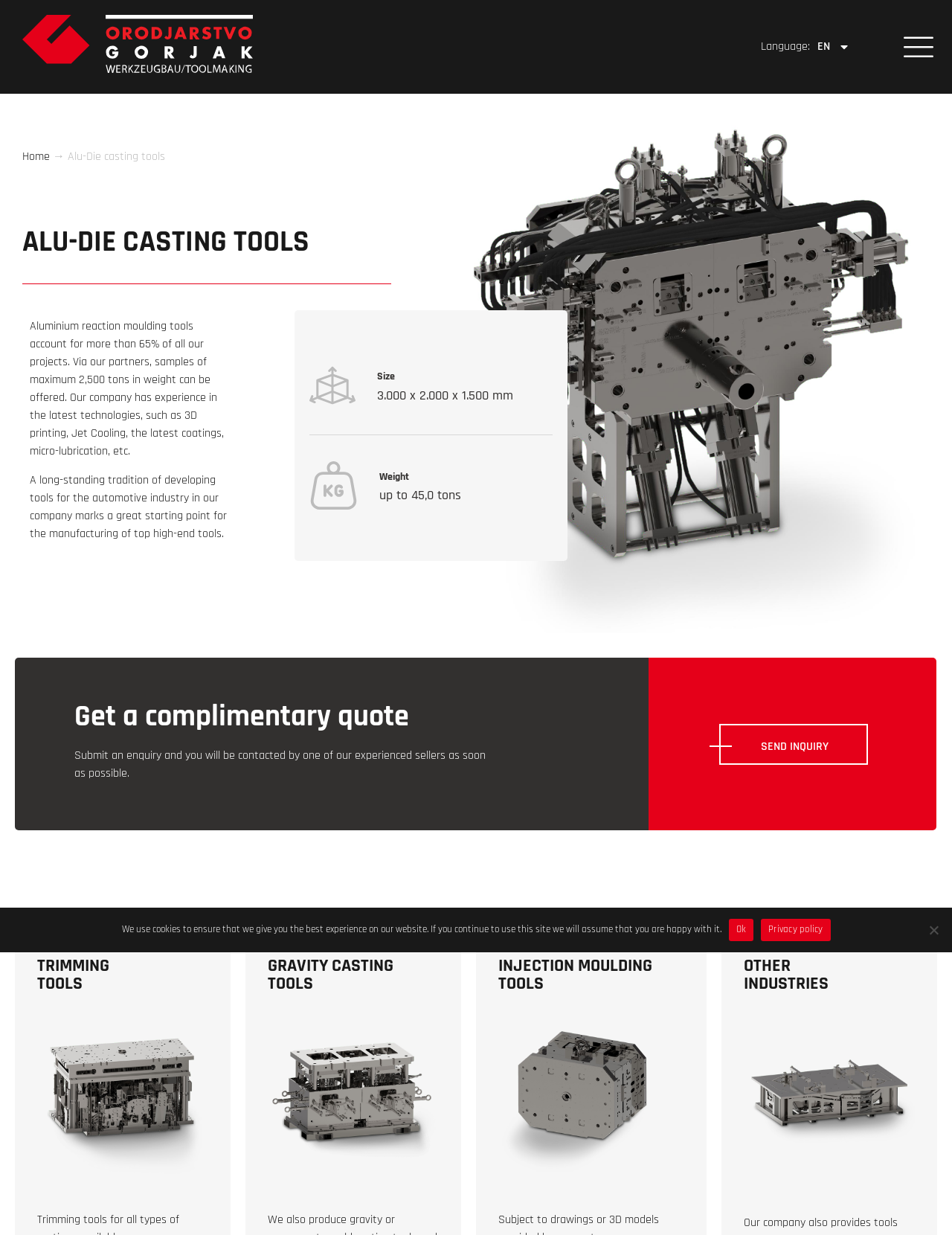Can you find the bounding box coordinates of the area I should click to execute the following instruction: "Enter your name"?

None